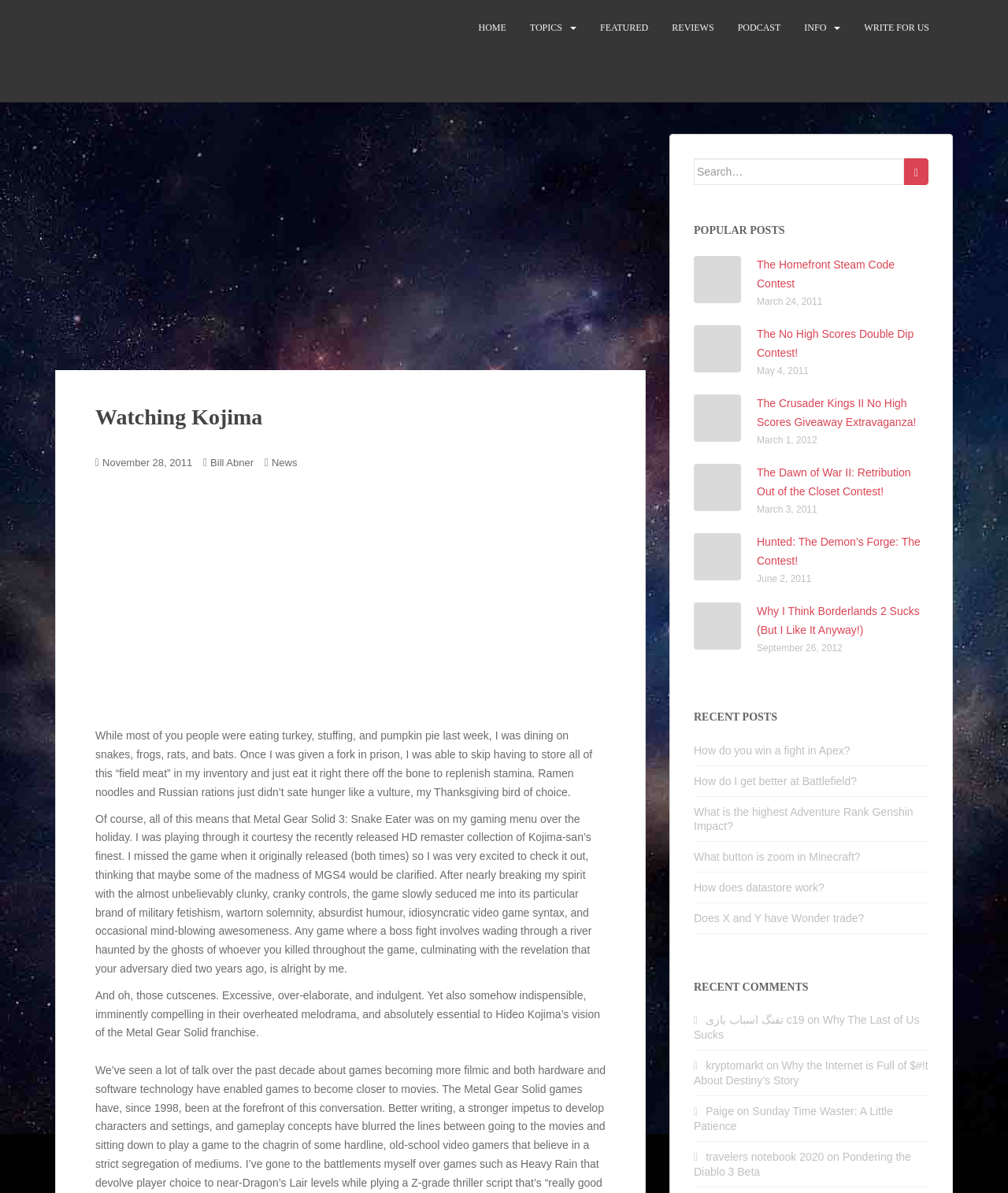Identify the bounding box coordinates of the clickable section necessary to follow the following instruction: "Read the Watching Kojima article". The coordinates should be presented as four float numbers from 0 to 1, i.e., [left, top, right, bottom].

[0.095, 0.34, 0.601, 0.396]